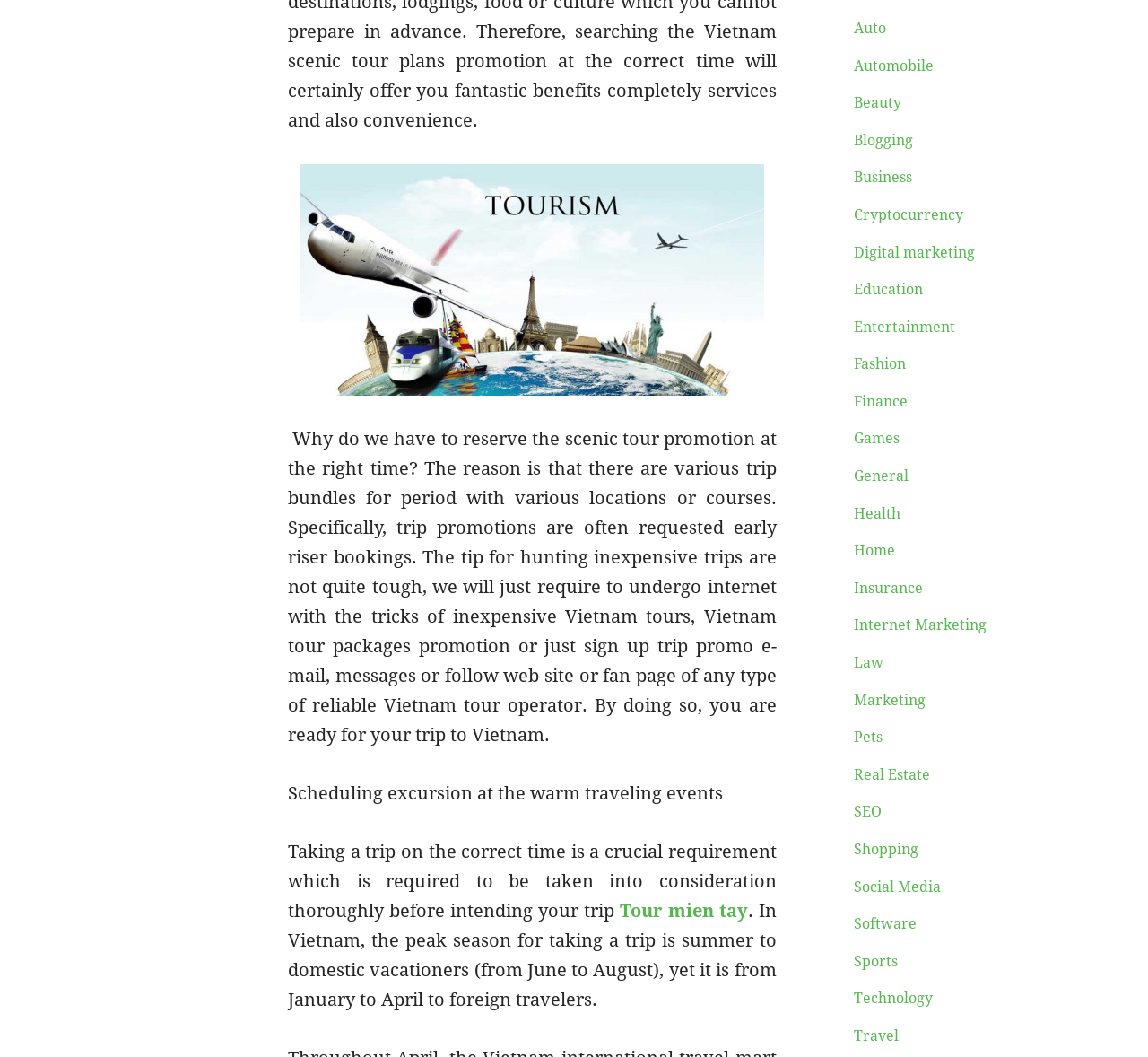Return the bounding box coordinates of the UI element that corresponds to this description: "Tour mien tay". The coordinates must be given as four float numbers in the range of 0 and 1, [left, top, right, bottom].

[0.54, 0.851, 0.651, 0.872]